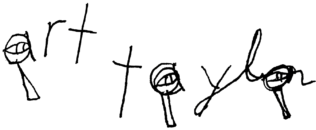Provide a comprehensive description of the image.

The image features the stylized text "art taylor," rendered in a whimsical and artistic font. Each letter appears to have a hand-drawn quality, showcasing an informal and creative aesthetic. The design may reflect the artistic personality or themes associated with Art Taylor, potentially aligning with his work in literature and writing. This distinctive presentation emphasizes a playful approach to typography, making the text visually engaging and indicative of an artistic identity. The image is situated within the context of an online page discussing literary topics, suggesting a connection to the creative arts.